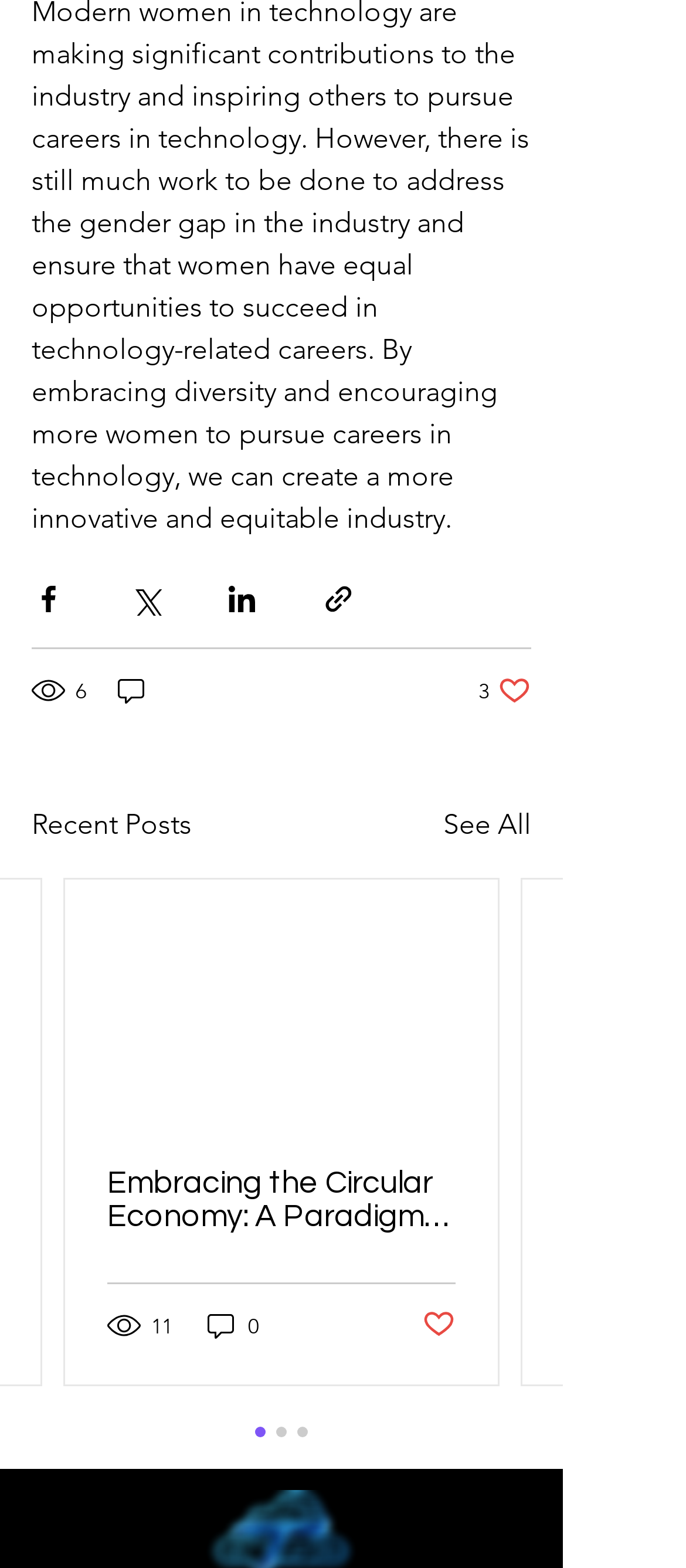Specify the bounding box coordinates for the region that must be clicked to perform the given instruction: "Share via Facebook".

[0.046, 0.372, 0.095, 0.393]